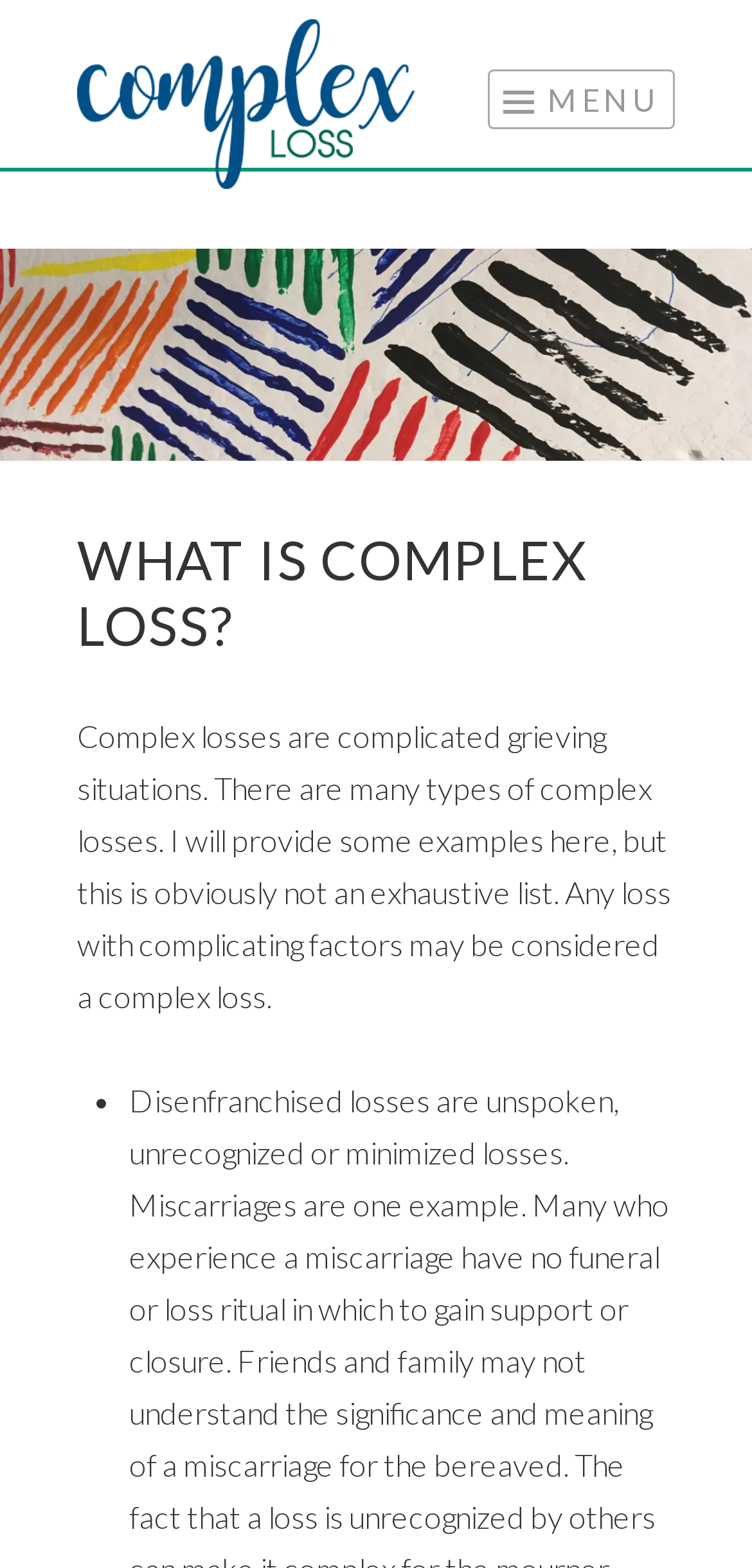What is the main topic of this webpage?
Answer the question with a single word or phrase derived from the image.

Complex Loss